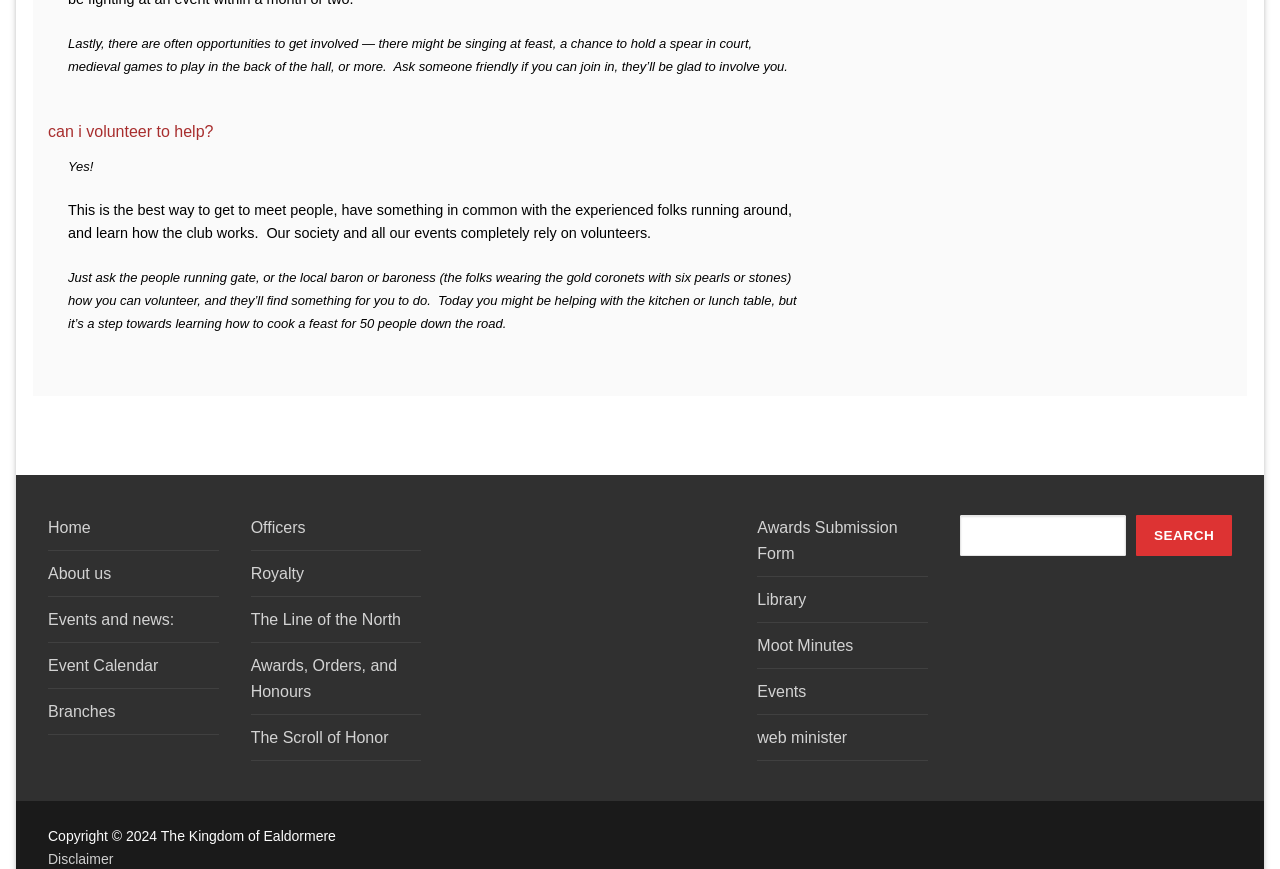What year is the copyright for the Kingdom of Ealdormere?
Provide a fully detailed and comprehensive answer to the question.

The copyright information at the bottom of the webpage states that the copyright is for the year 2024, belonging to the Kingdom of Ealdormere.